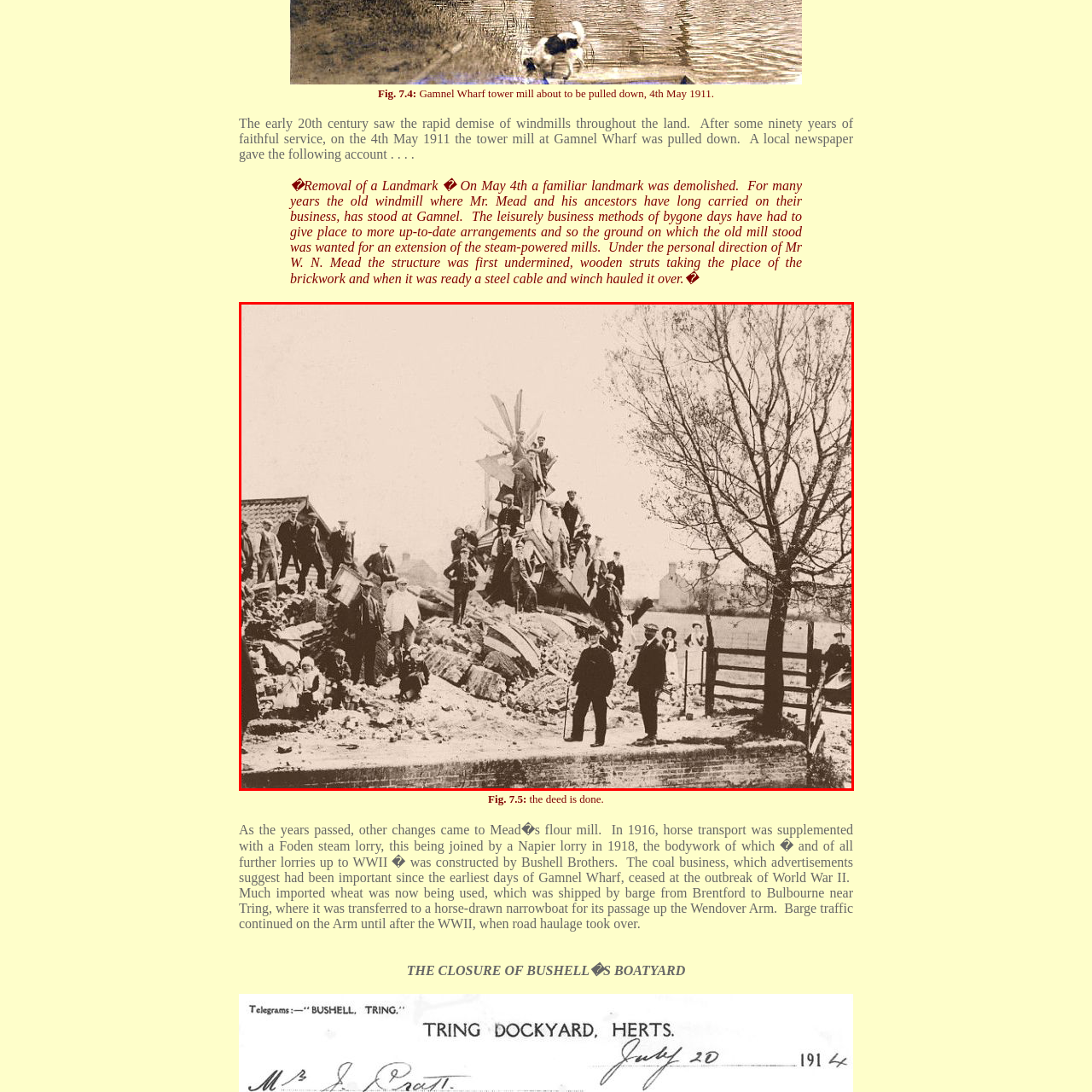Give a detailed narrative of the image enclosed by the red box.

This historical photograph captures the moment of demolition of the Gamnel Wharf tower mill on May 4, 1911. Surrounded by a crowd dressed in early 20th-century attire, workers and spectators stand atop the rubble, highlighting the significance of this event in the community. The remains of the mill's structure, including its recognizable sails, are prominently displayed, symbolizing the end of an era for local industry. As the last remnants of the windmill lie scattered, it represents a shift towards modernization, with steam-powered mills taking precedence. In the background, a tree and a fenced area complete this evocative scene, emphasizing the mill's once-familiar presence in the landscape.